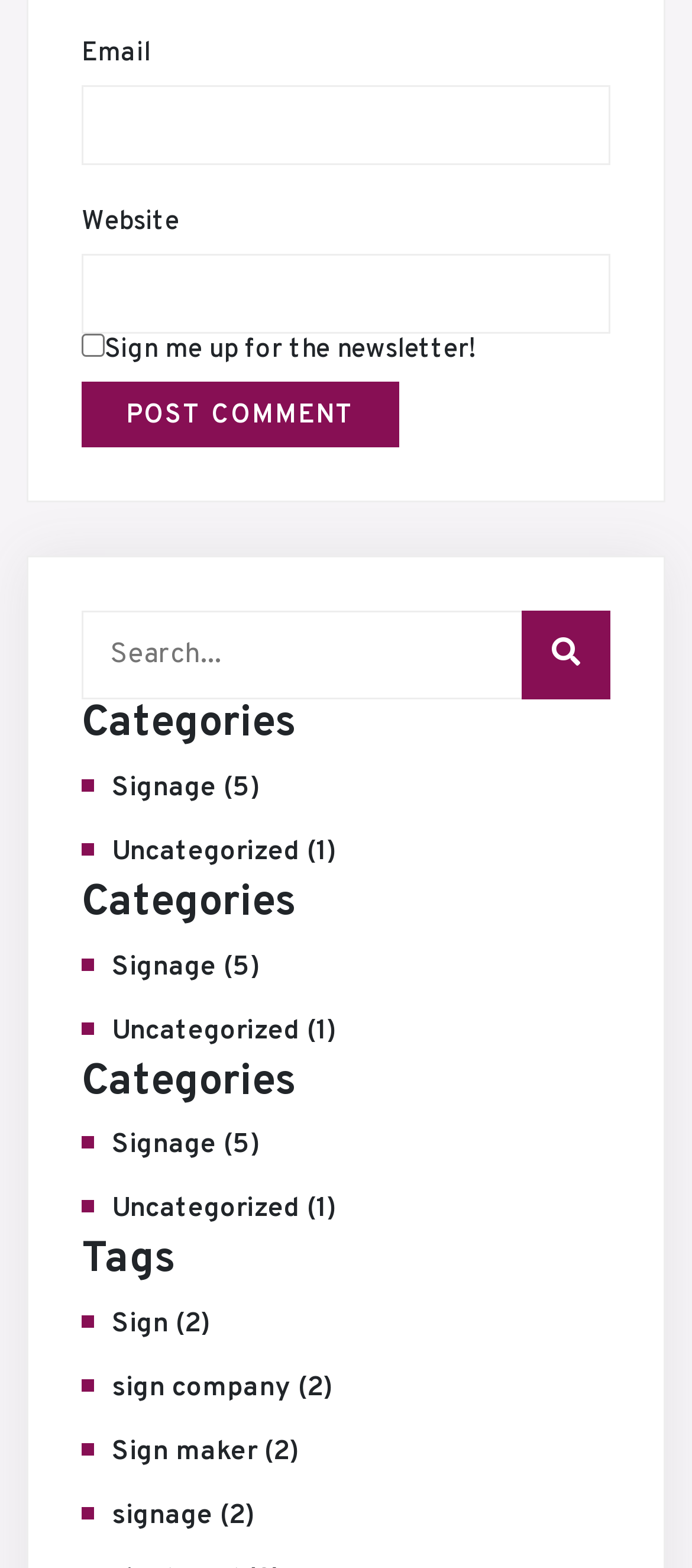Highlight the bounding box coordinates of the region I should click on to meet the following instruction: "Click the Signage category link".

[0.162, 0.492, 0.377, 0.514]